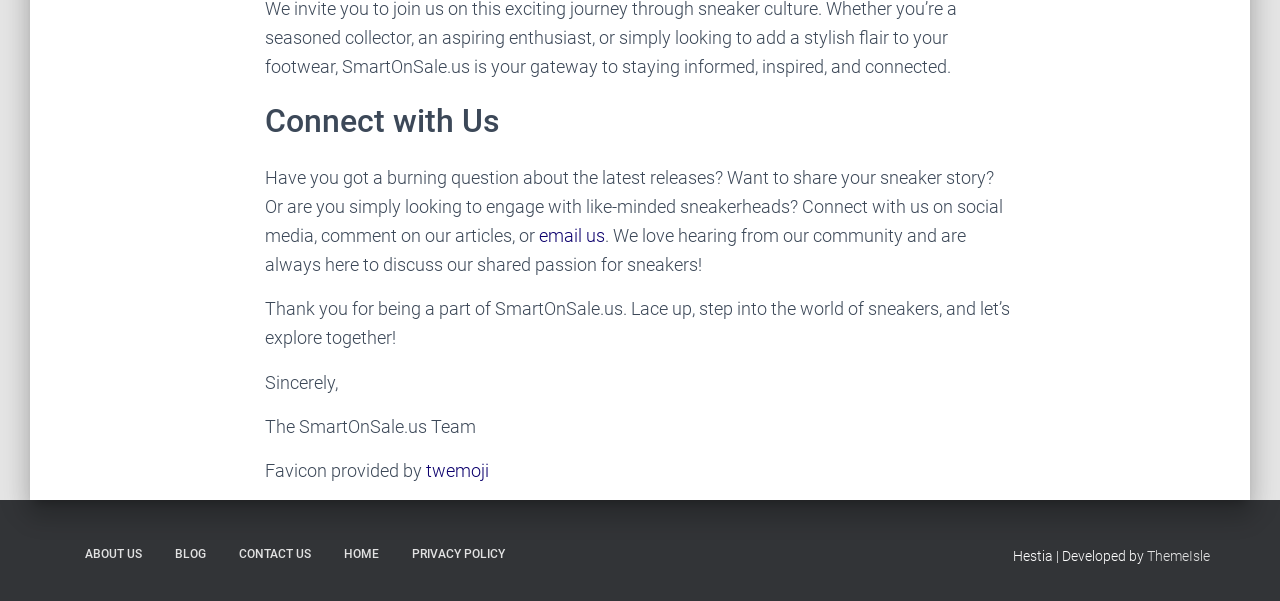Please give the bounding box coordinates of the area that should be clicked to fulfill the following instruction: "Visit BLOG page". The coordinates should be in the format of four float numbers from 0 to 1, i.e., [left, top, right, bottom].

[0.125, 0.882, 0.173, 0.964]